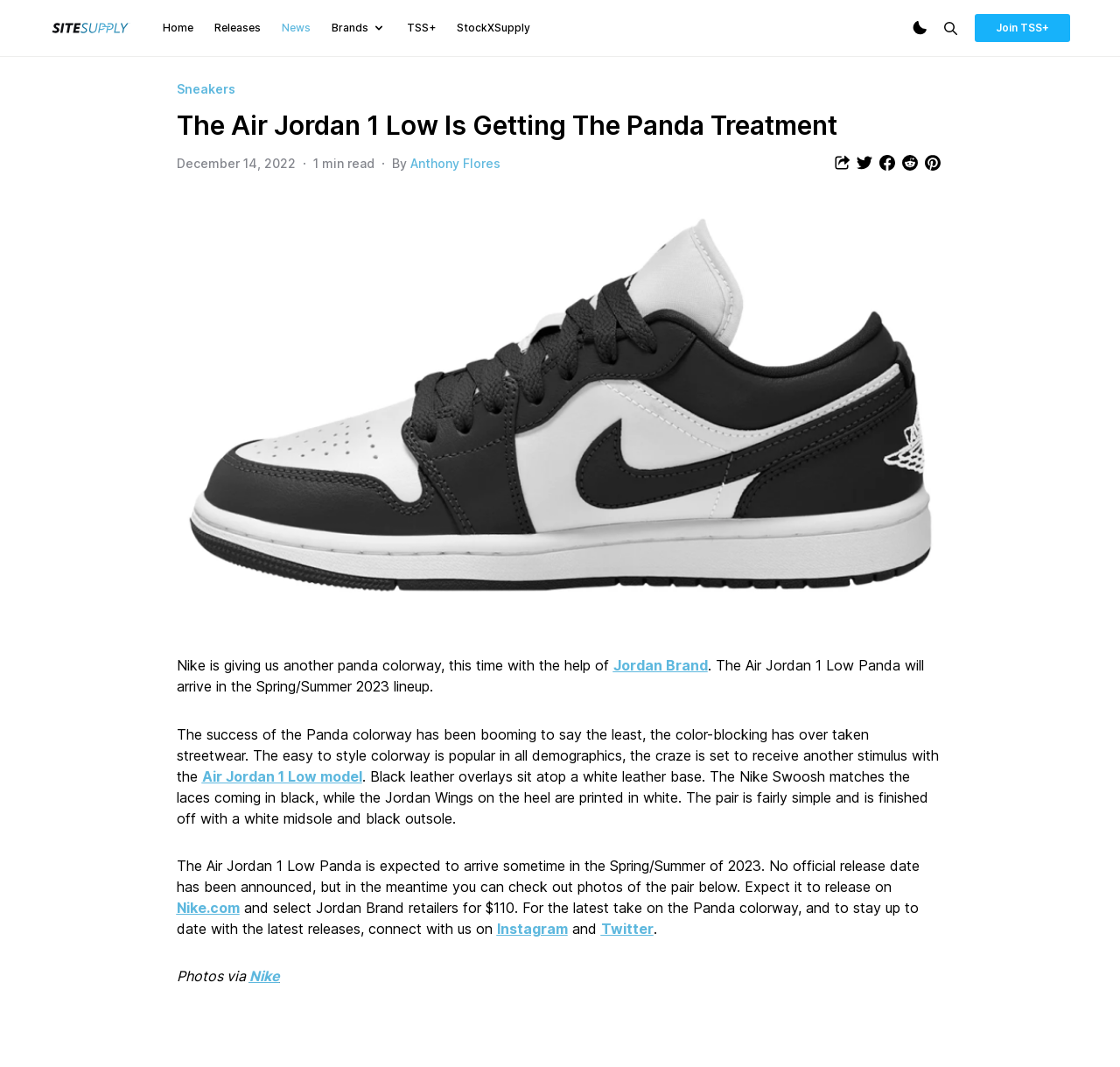Please identify the bounding box coordinates of the clickable area that will allow you to execute the instruction: "Click the SiteSupply Logo".

[0.042, 0.018, 0.12, 0.034]